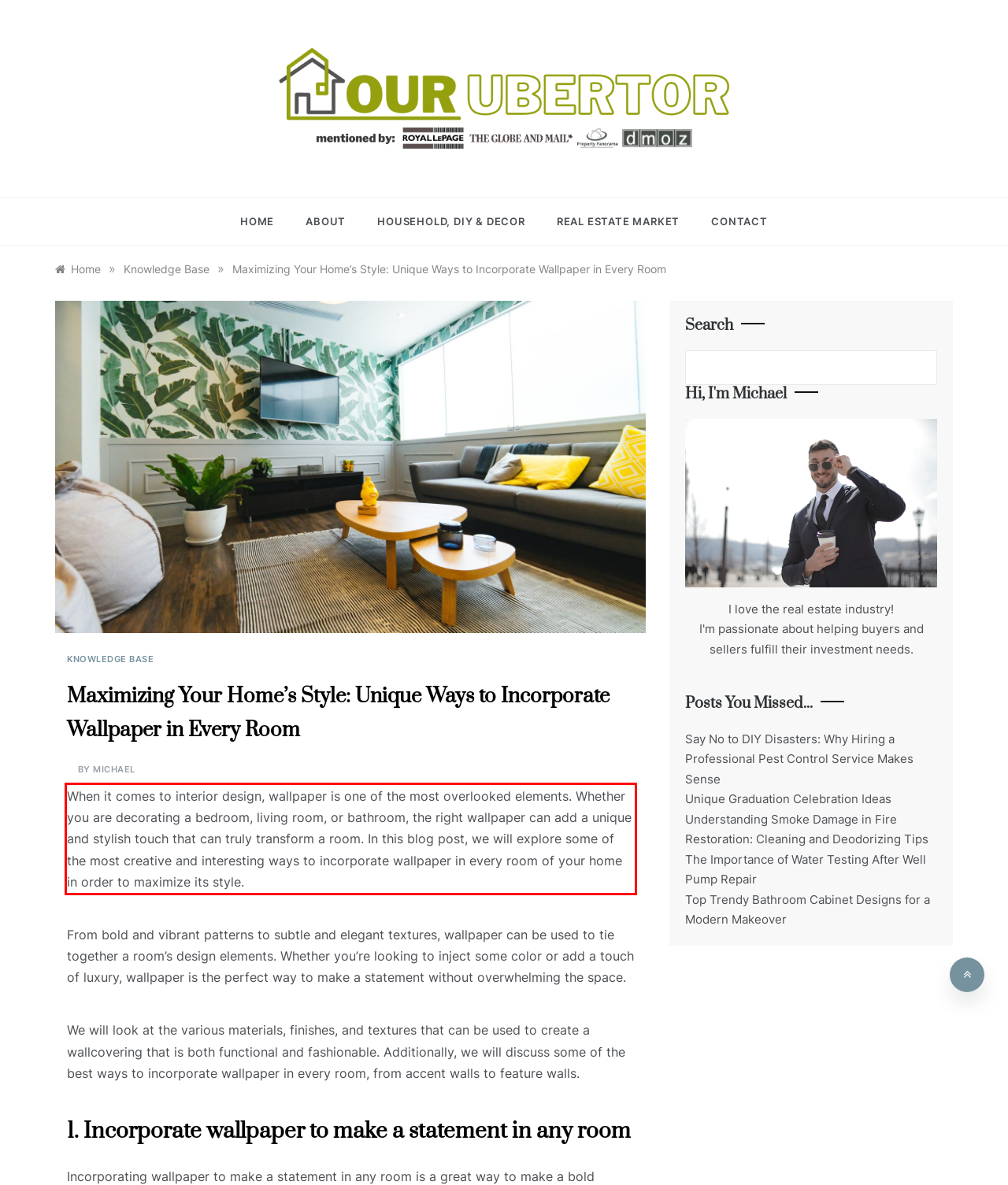Within the provided webpage screenshot, find the red rectangle bounding box and perform OCR to obtain the text content.

When it comes to interior design, wallpaper is one of the most overlooked elements. Whether you are decorating a bedroom, living room, or bathroom, the right wallpaper can add a unique and stylish touch that can truly transform a room. In this blog post, we will explore some of the most creative and interesting ways to incorporate wallpaper in every room of your home in order to maximize its style.